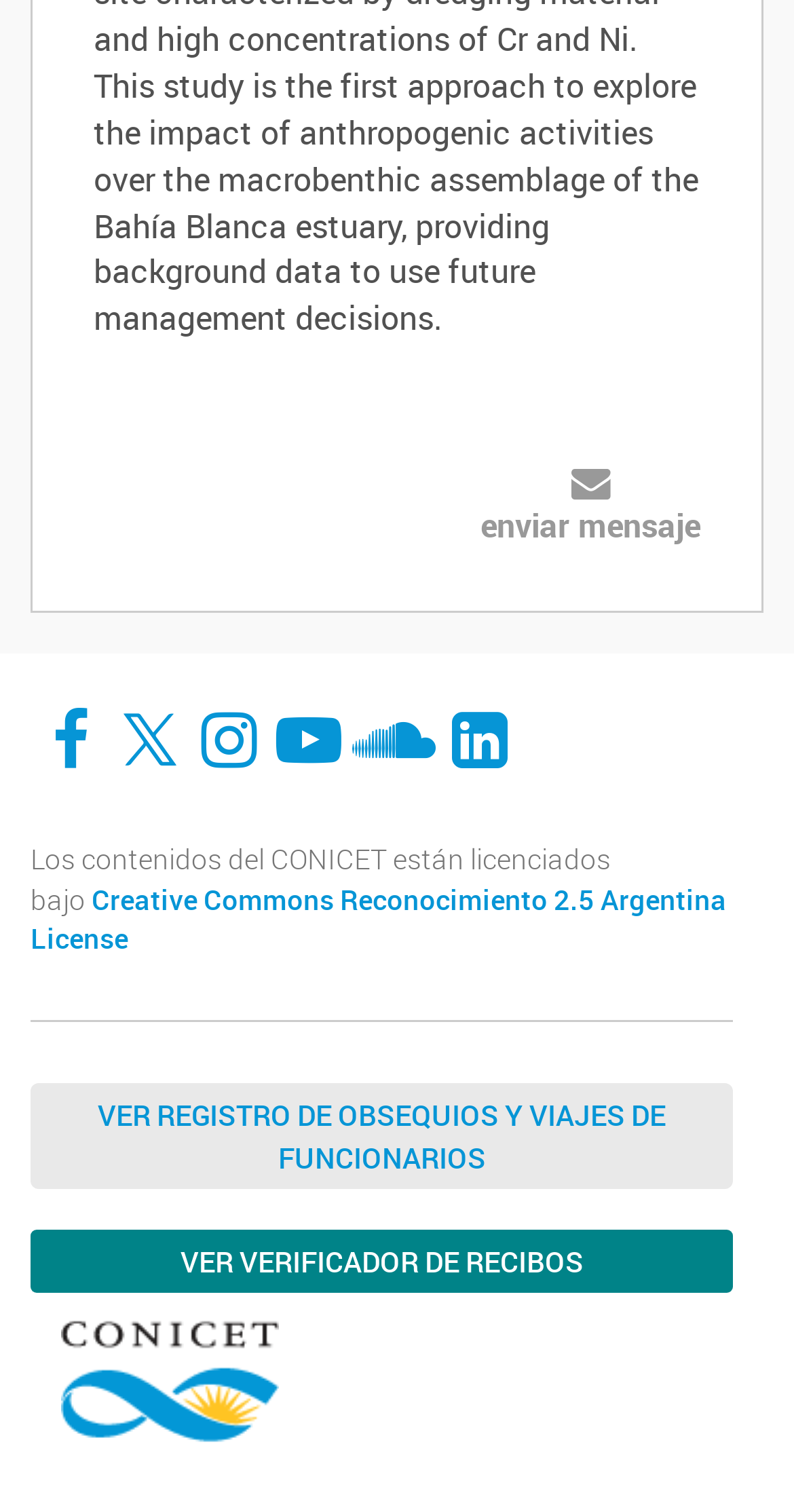Please predict the bounding box coordinates (top-left x, top-left y, bottom-right x, bottom-right y) for the UI element in the screenshot that fits the description: Ver verificador de recibos

[0.038, 0.814, 0.923, 0.855]